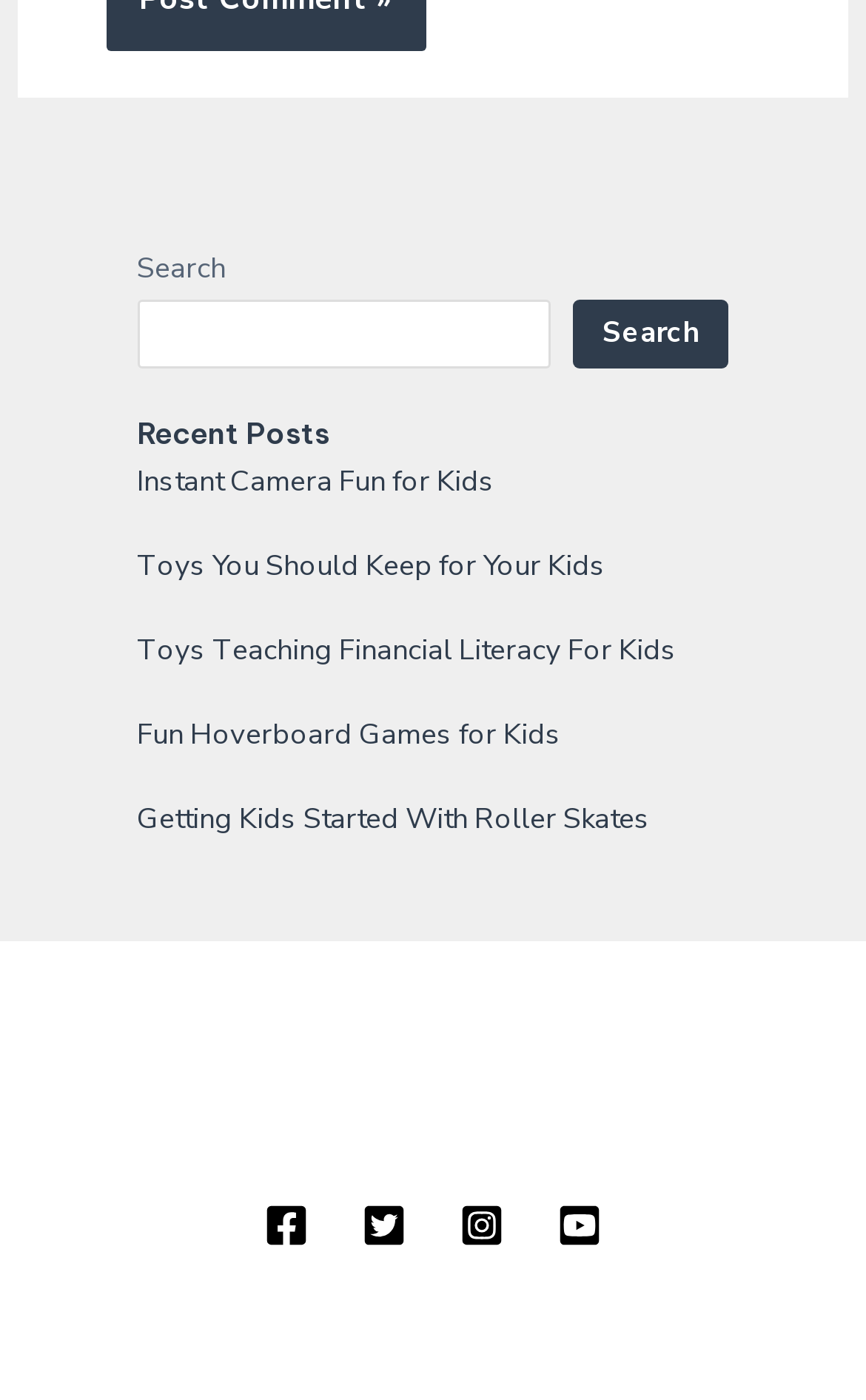Please give a one-word or short phrase response to the following question: 
How many social media links are in the footer?

4